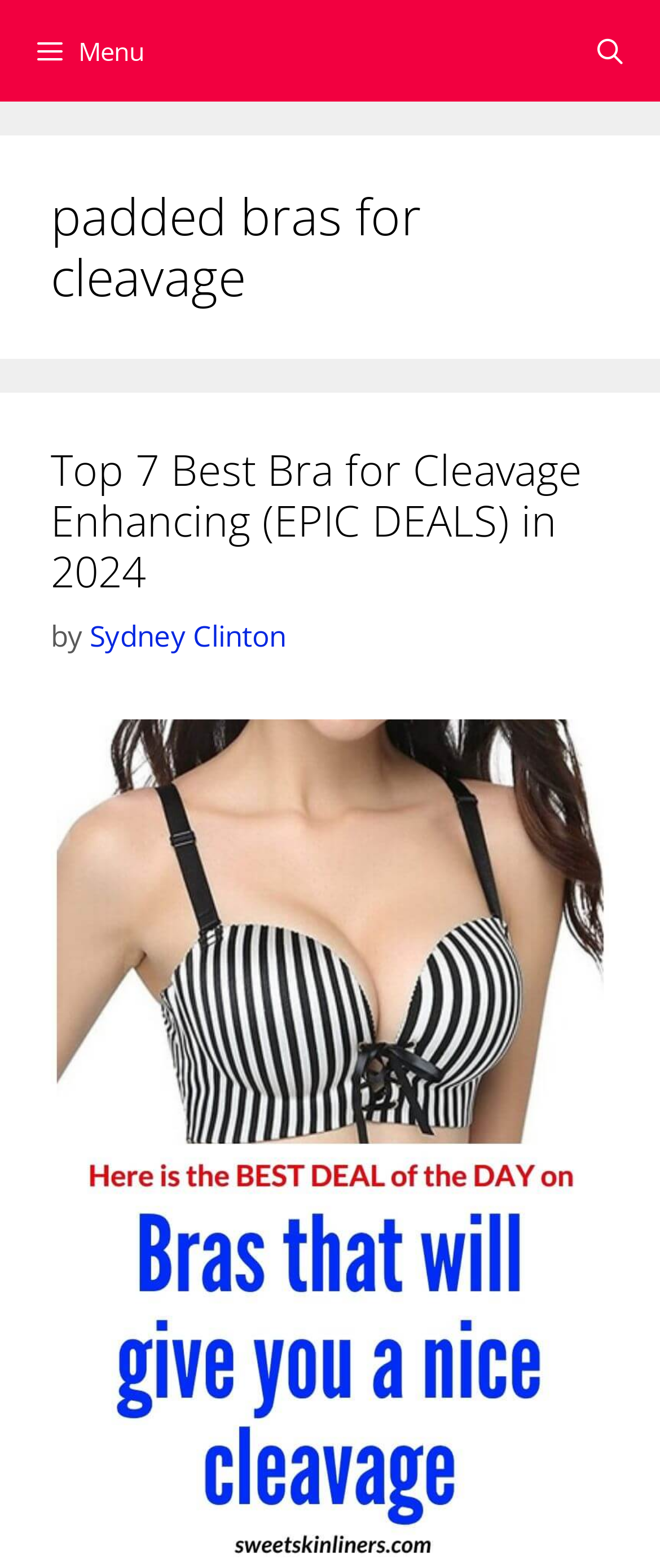Reply to the question with a single word or phrase:
What is the category of the webpage?

Bra for cleavage